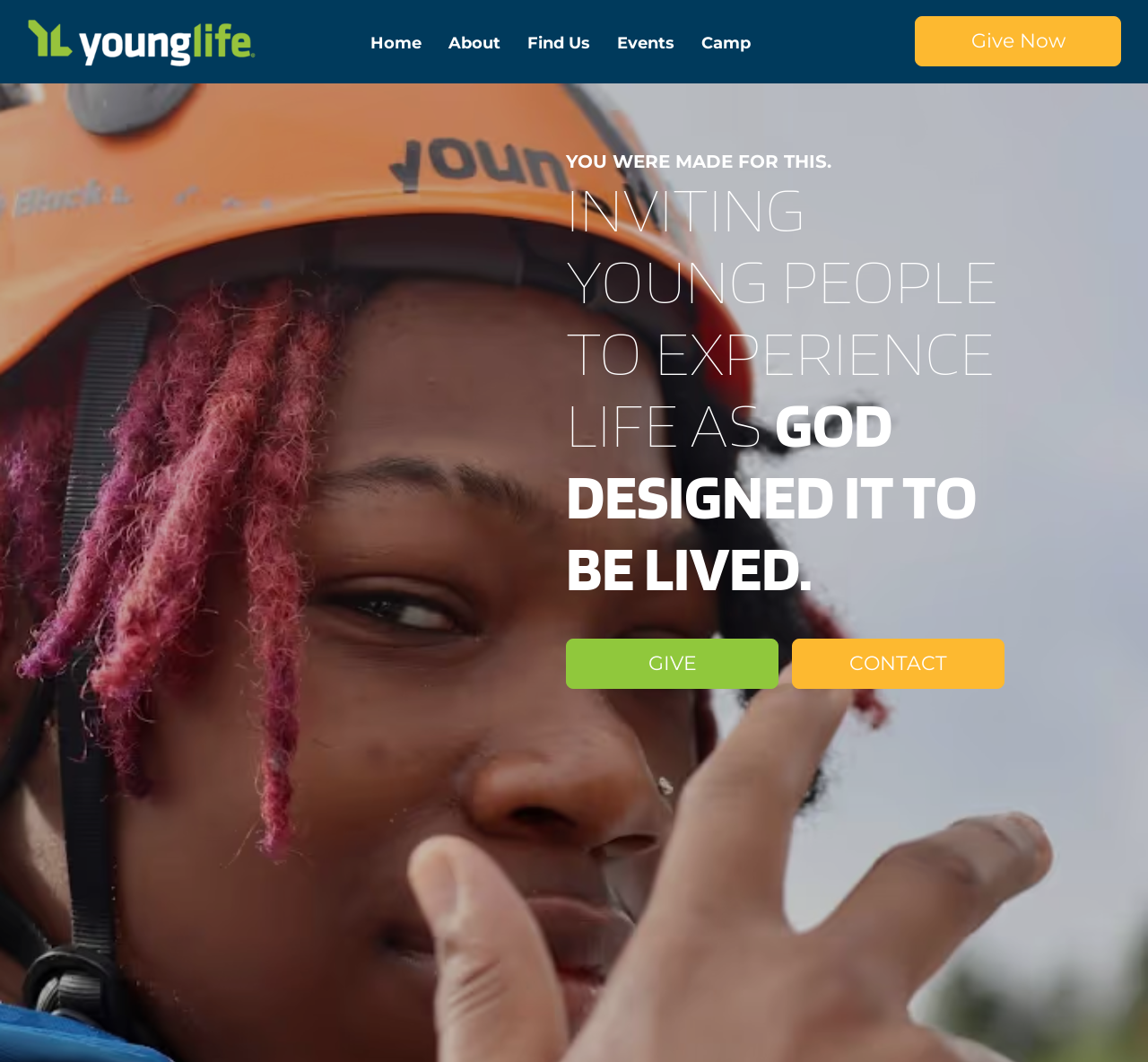What is the text above the 'Give' button?
Based on the visual details in the image, please answer the question thoroughly.

I looked at the heading elements and found the text 'YOU WERE MADE FOR THIS.' located at coordinates [0.493, 0.142, 0.875, 0.162], which is above the 'Give' button.